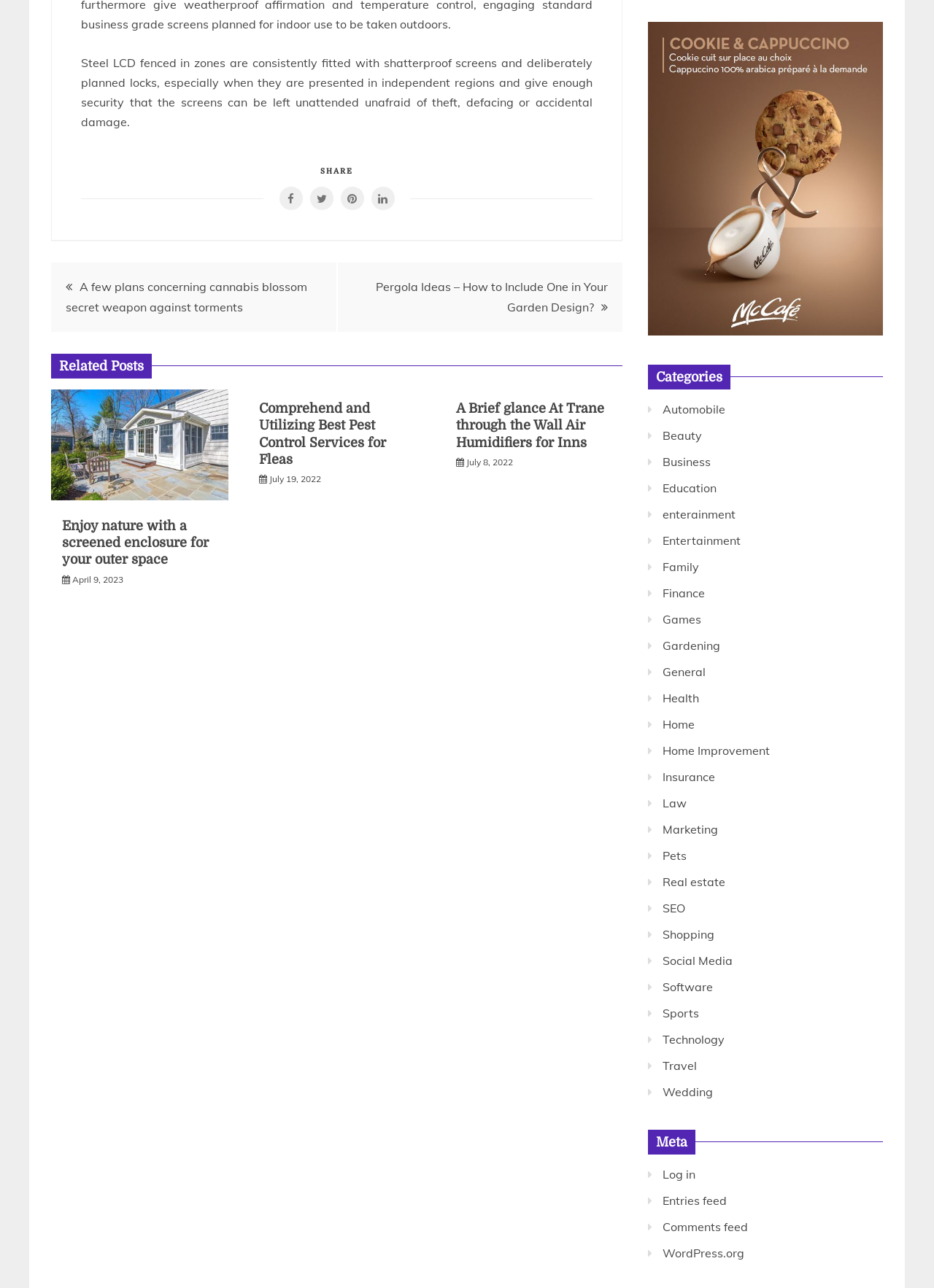Please identify the bounding box coordinates of the area that needs to be clicked to fulfill the following instruction: "Navigate to the category of Home Improvement."

[0.709, 0.577, 0.824, 0.588]